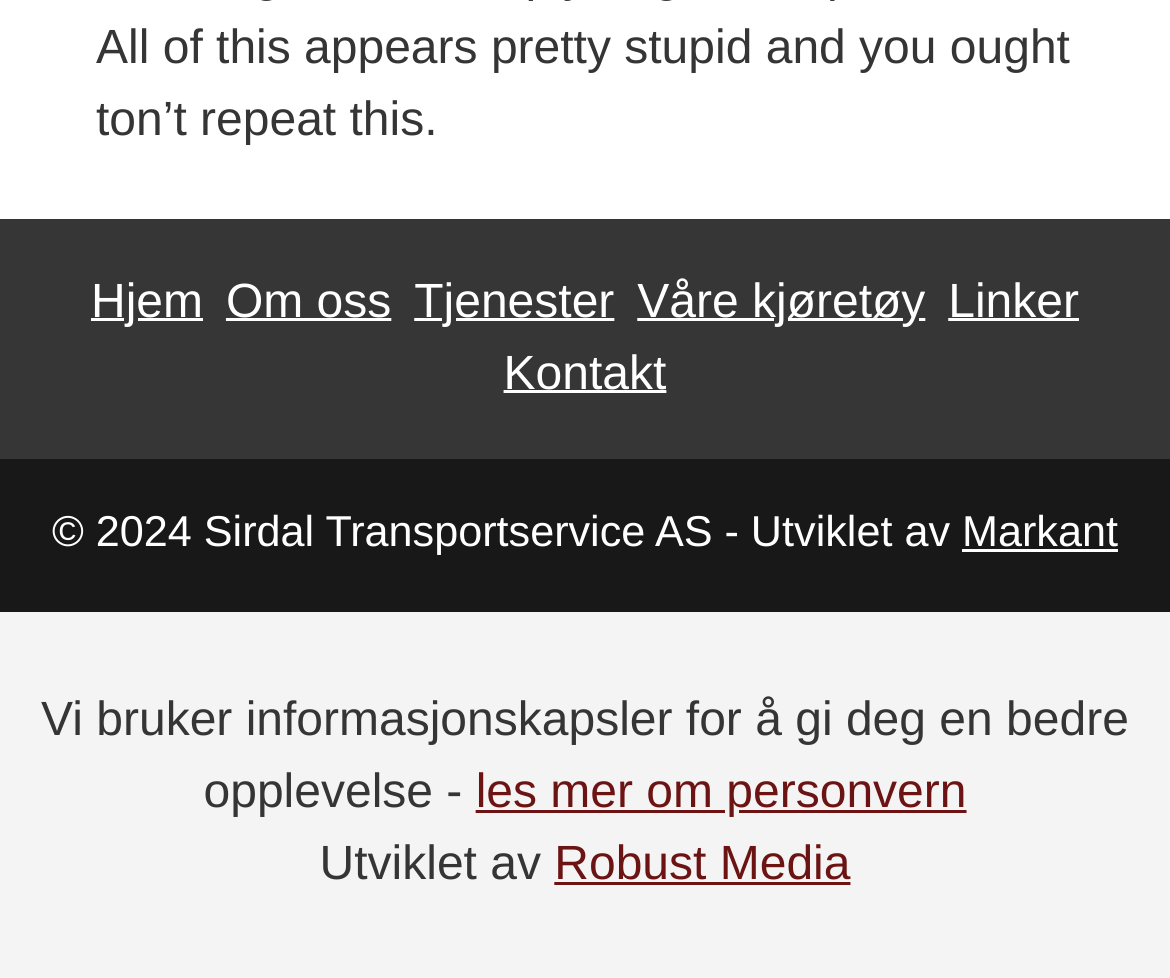Please give a succinct answer using a single word or phrase:
What is the name of the company?

Sirdal Transportservice AS